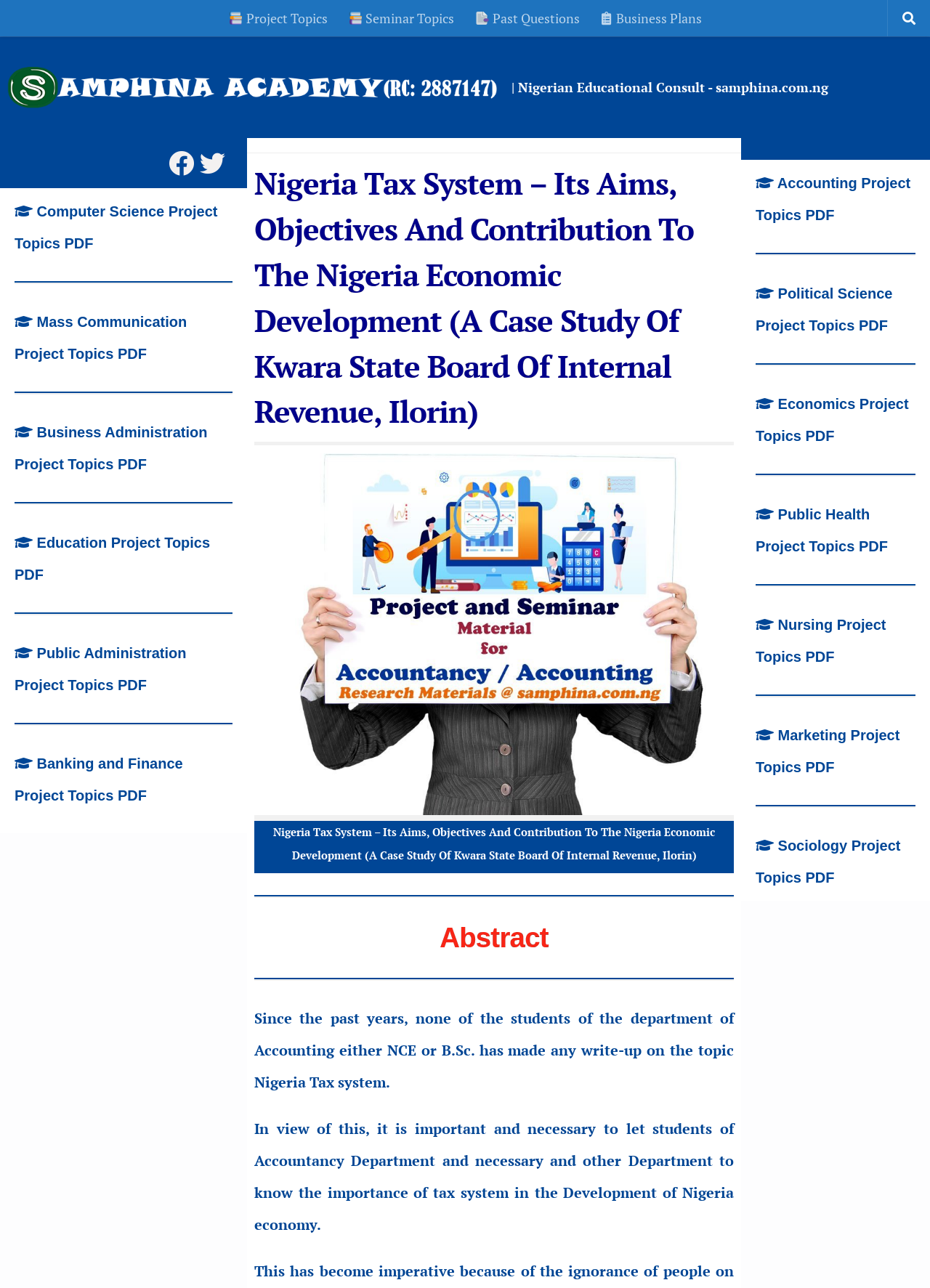Please identify the bounding box coordinates of where to click in order to follow the instruction: "Click on Project Topics".

[0.234, 0.0, 0.363, 0.028]